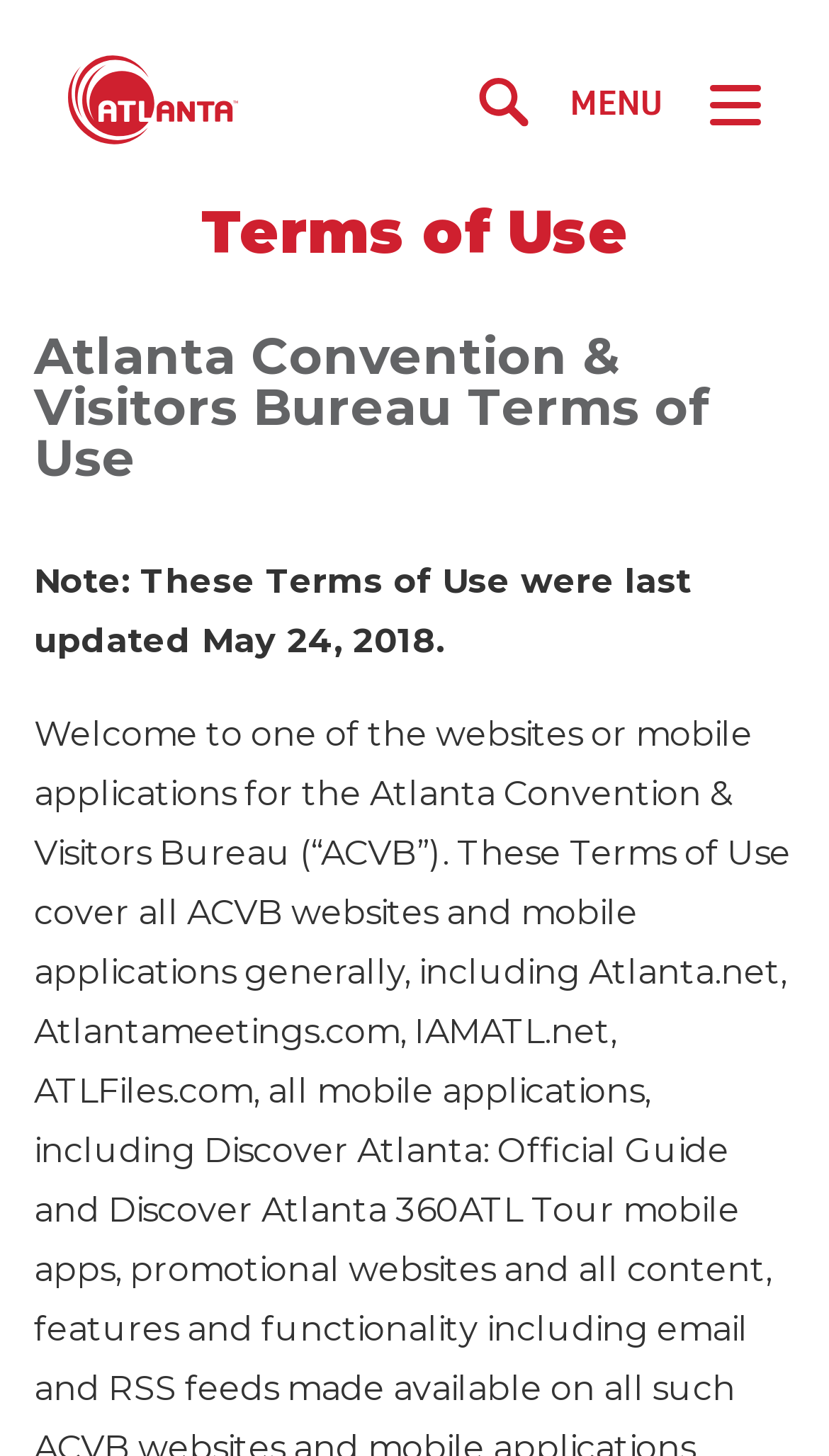How many links are there in the 'Things to Do' section?
Give a detailed response to the question by analyzing the screenshot.

I counted the number of links under the 'Things to Do' section, which starts with '50 FUN THINGS TO DO' and ends with 'SPORTS', and found 11 links in total.